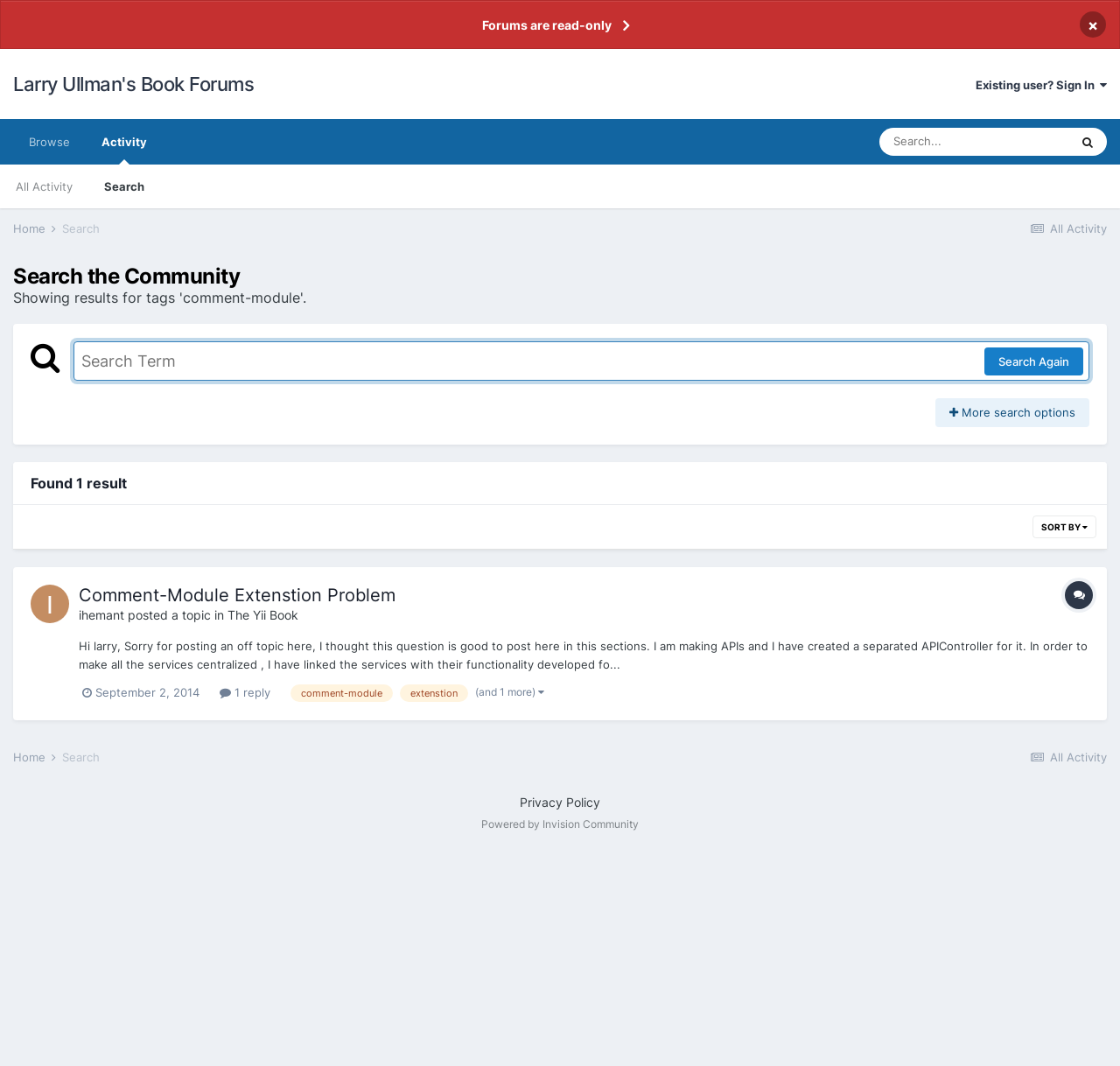Pinpoint the bounding box coordinates of the area that should be clicked to complete the following instruction: "Click on Donate". The coordinates must be given as four float numbers between 0 and 1, i.e., [left, top, right, bottom].

None